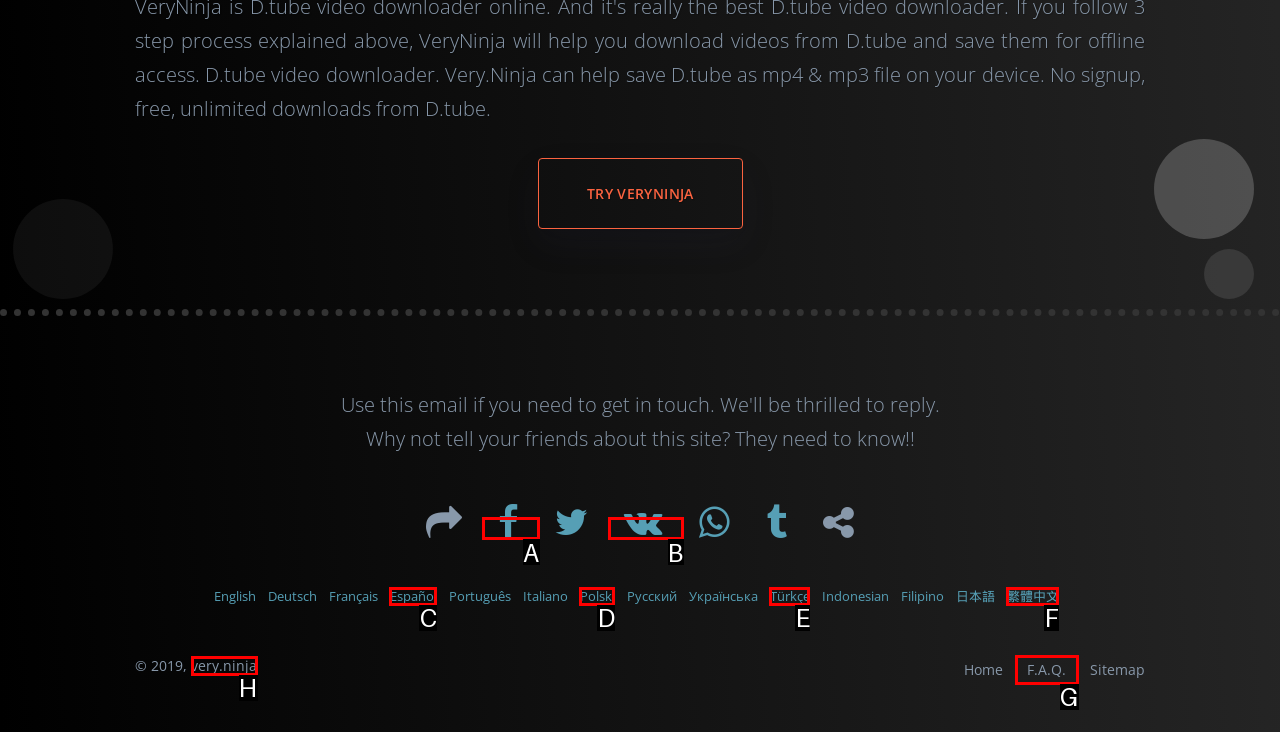Identify the option that best fits this description: Türkçe
Answer with the appropriate letter directly.

E